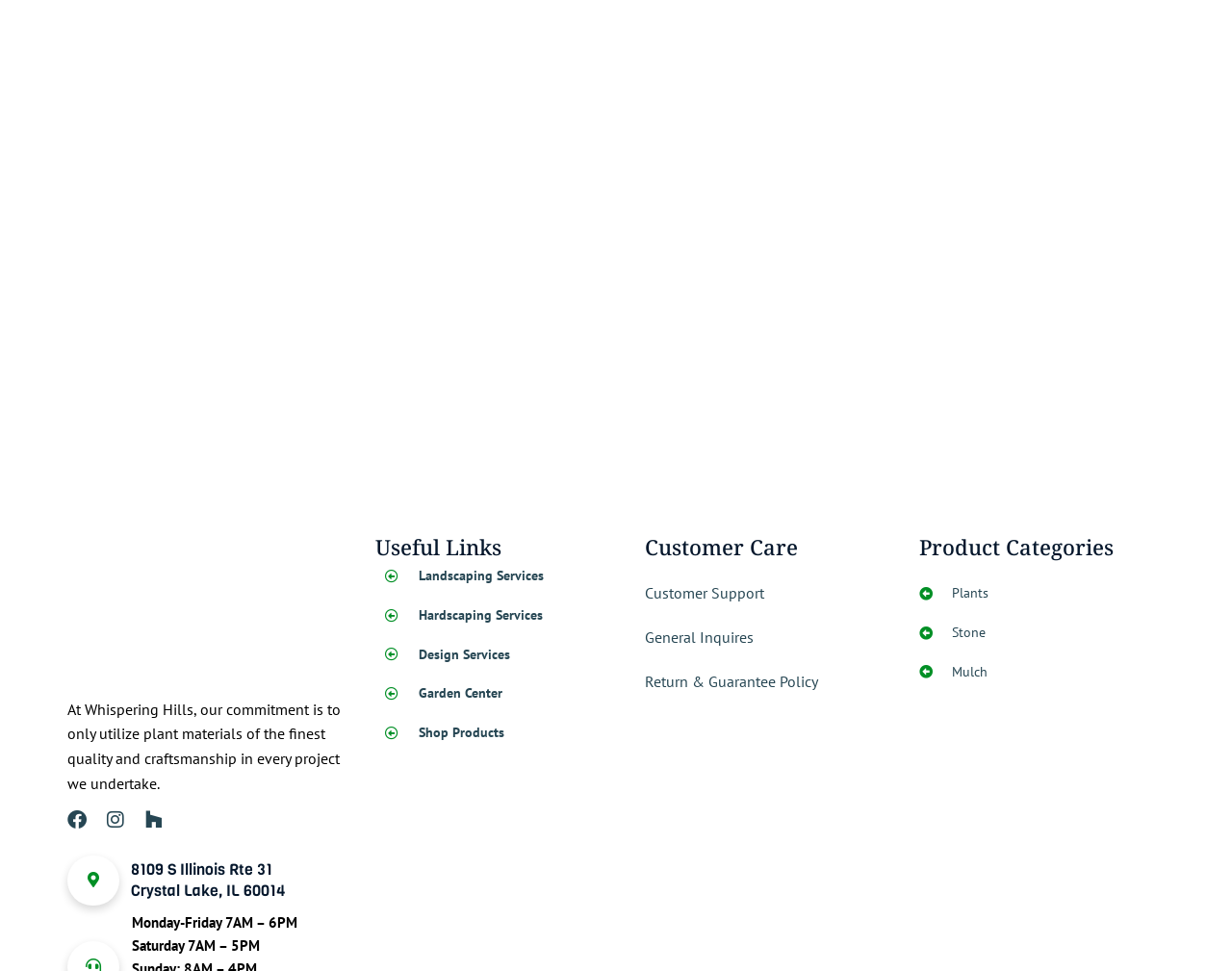What is the address of Whispering Hills?
Can you offer a detailed and complete answer to this question?

I found the address by looking at the heading element with the text '8109 S Illinois Rte 31 Crystal Lake, IL 60014' which is located at the top of the page.